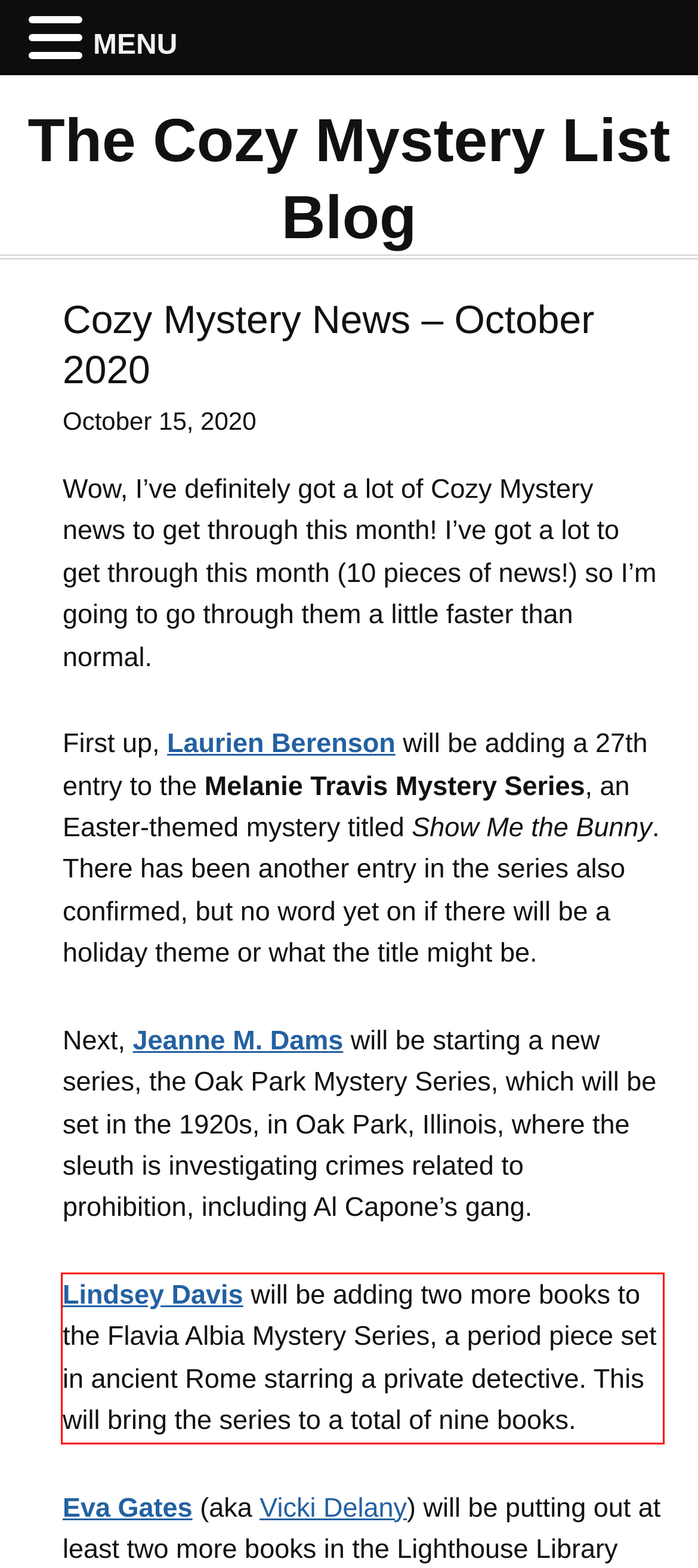Given a screenshot of a webpage containing a red bounding box, perform OCR on the text within this red bounding box and provide the text content.

Lindsey Davis will be adding two more books to the Flavia Albia Mystery Series, a period piece set in ancient Rome starring a private detective. This will bring the series to a total of nine books.